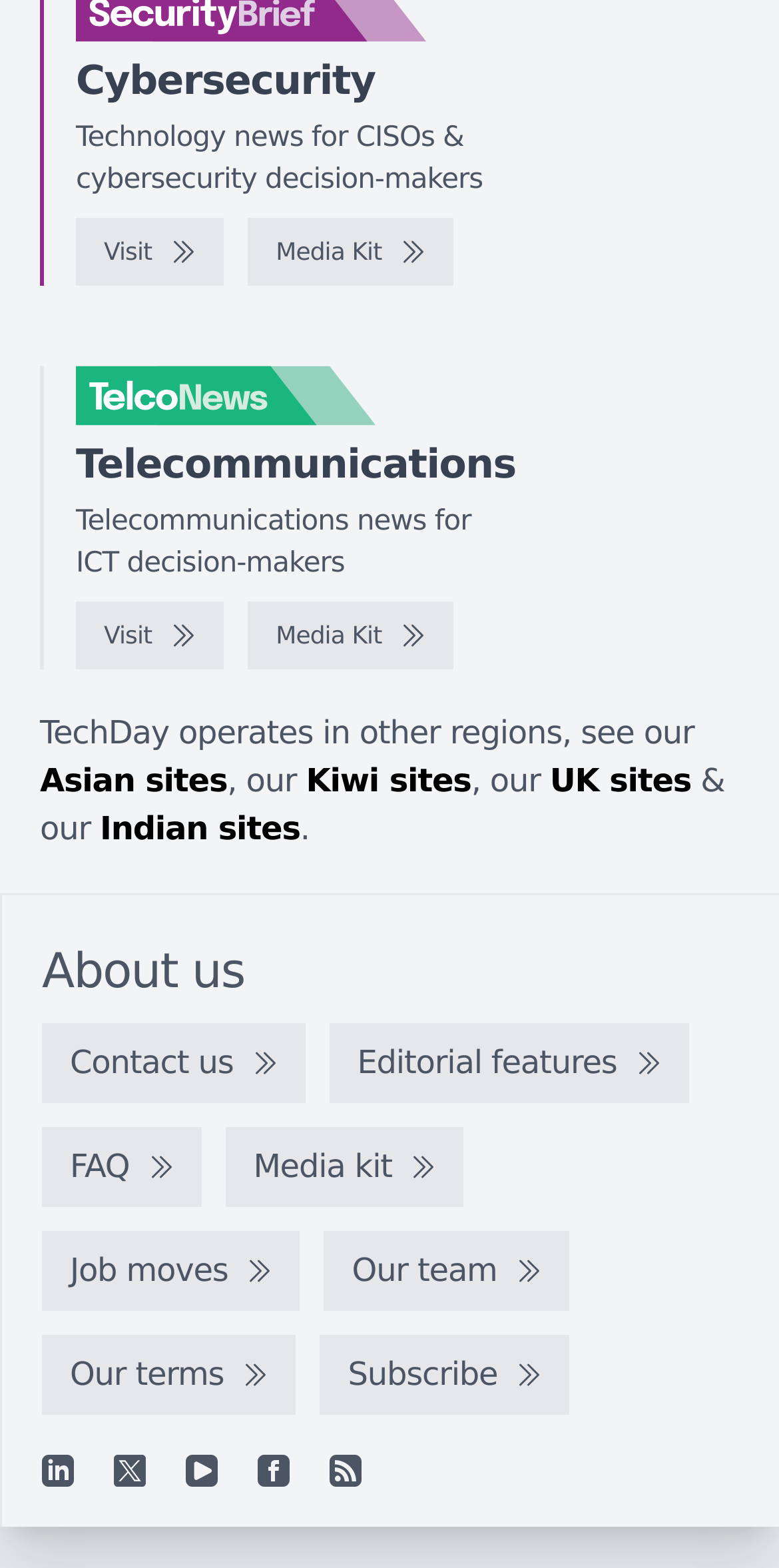Determine the bounding box coordinates of the UI element described by: "FAQ".

[0.054, 0.719, 0.258, 0.77]